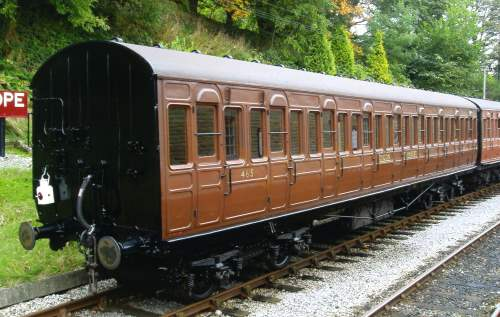What is displayed on the side of the carriage?
Based on the image, provide your answer in one word or phrase.

number 445